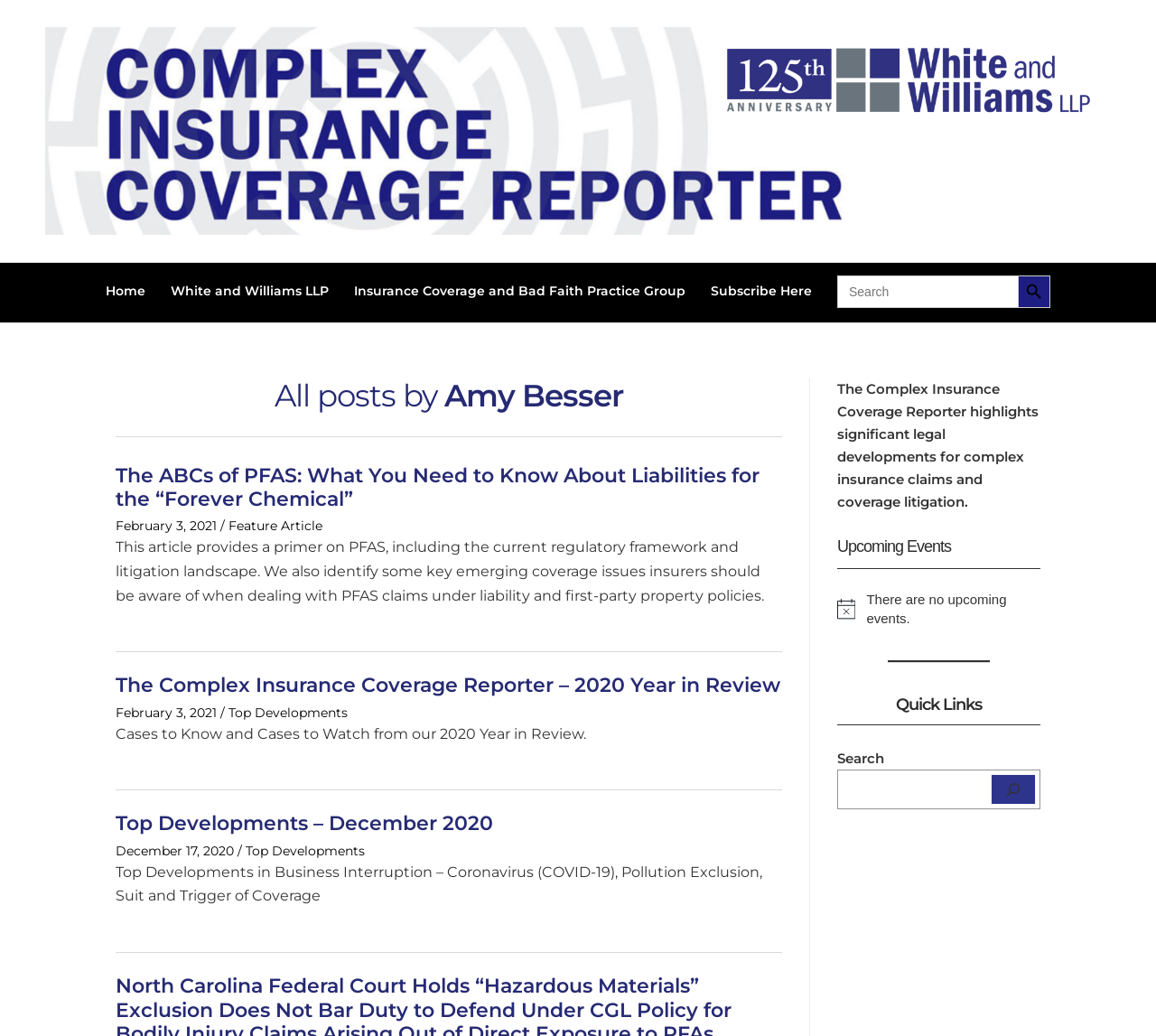Pinpoint the bounding box coordinates of the area that must be clicked to complete this instruction: "Click on the 'Typing Test' link".

None